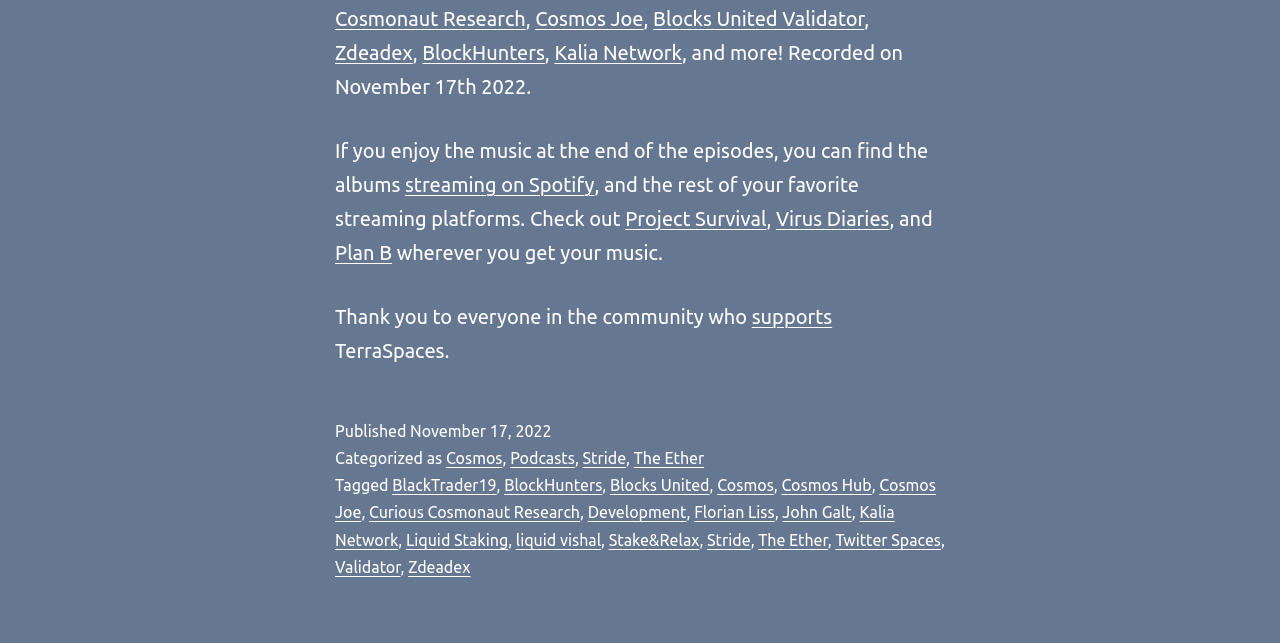How many links are there in the webpage?
By examining the image, provide a one-word or phrase answer.

30